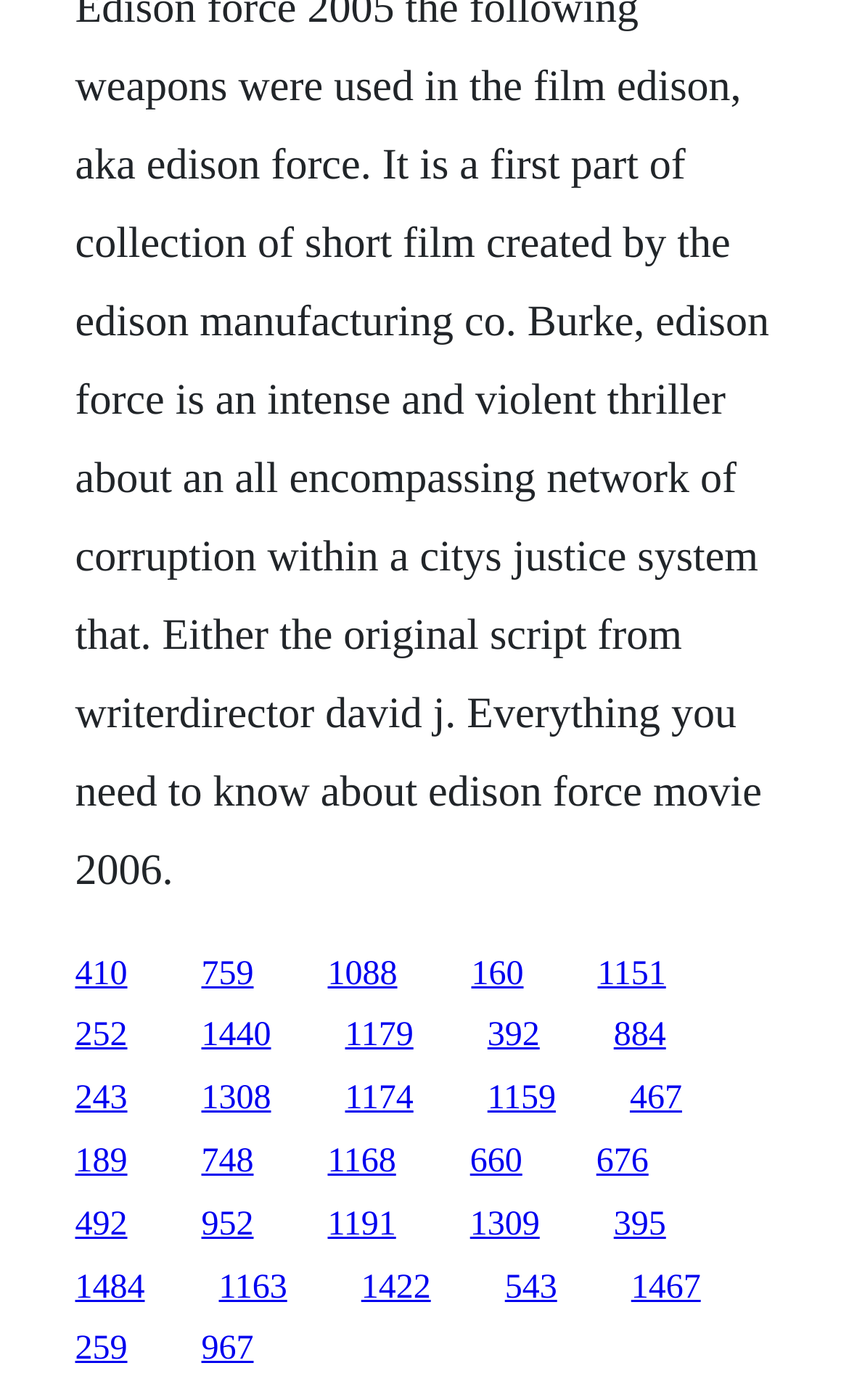How many links have a width greater than 0.1?
Answer the question with as much detail as possible.

By calculating the width of each link's bounding box (x2 - x1), I found that 20 links have a width greater than 0.1, indicating they occupy a significant horizontal space on the webpage.